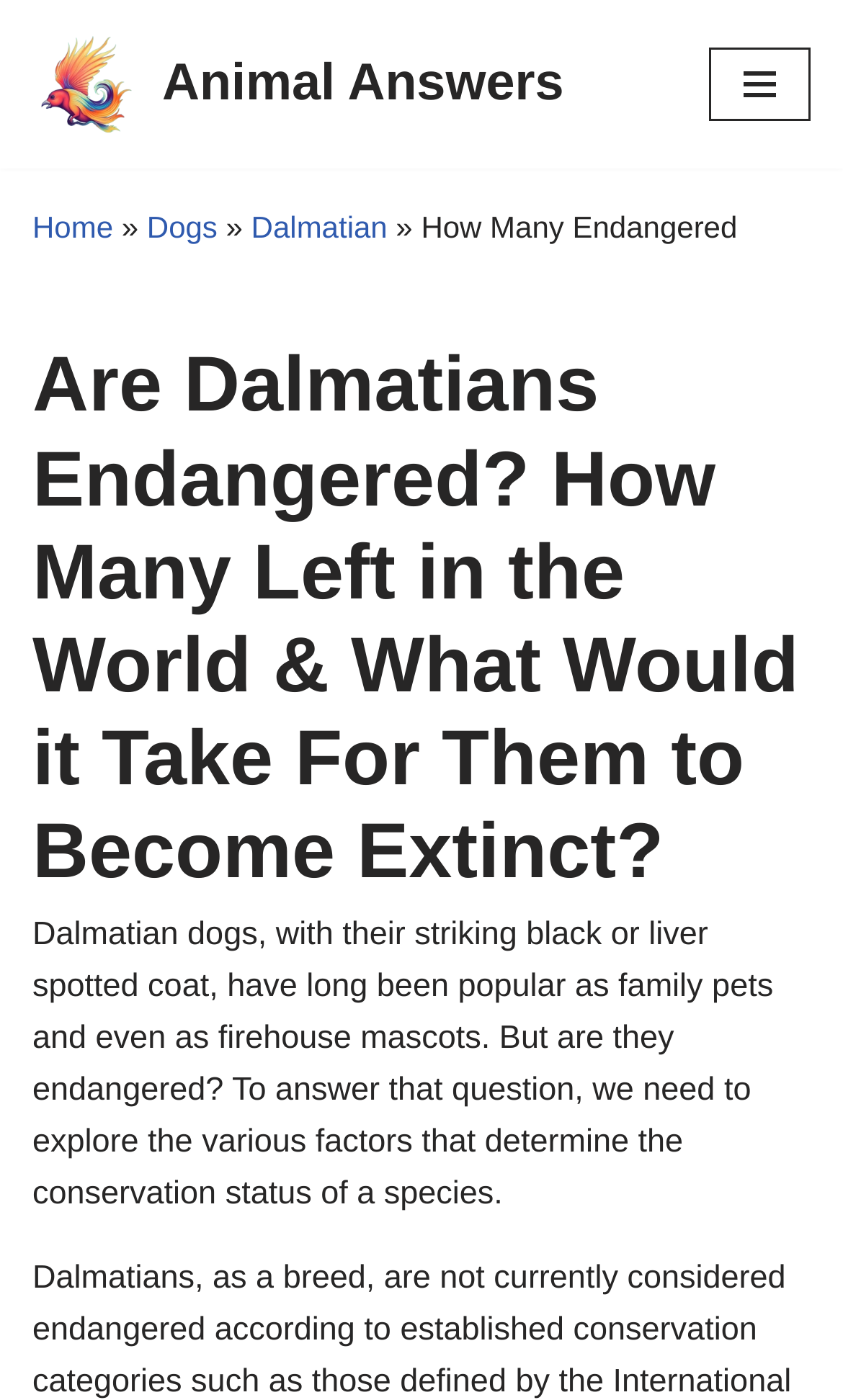What is the title or heading displayed on the webpage?

Are Dalmatians Endangered? How Many Left in the World & What Would it Take For Them to Become Extinct?